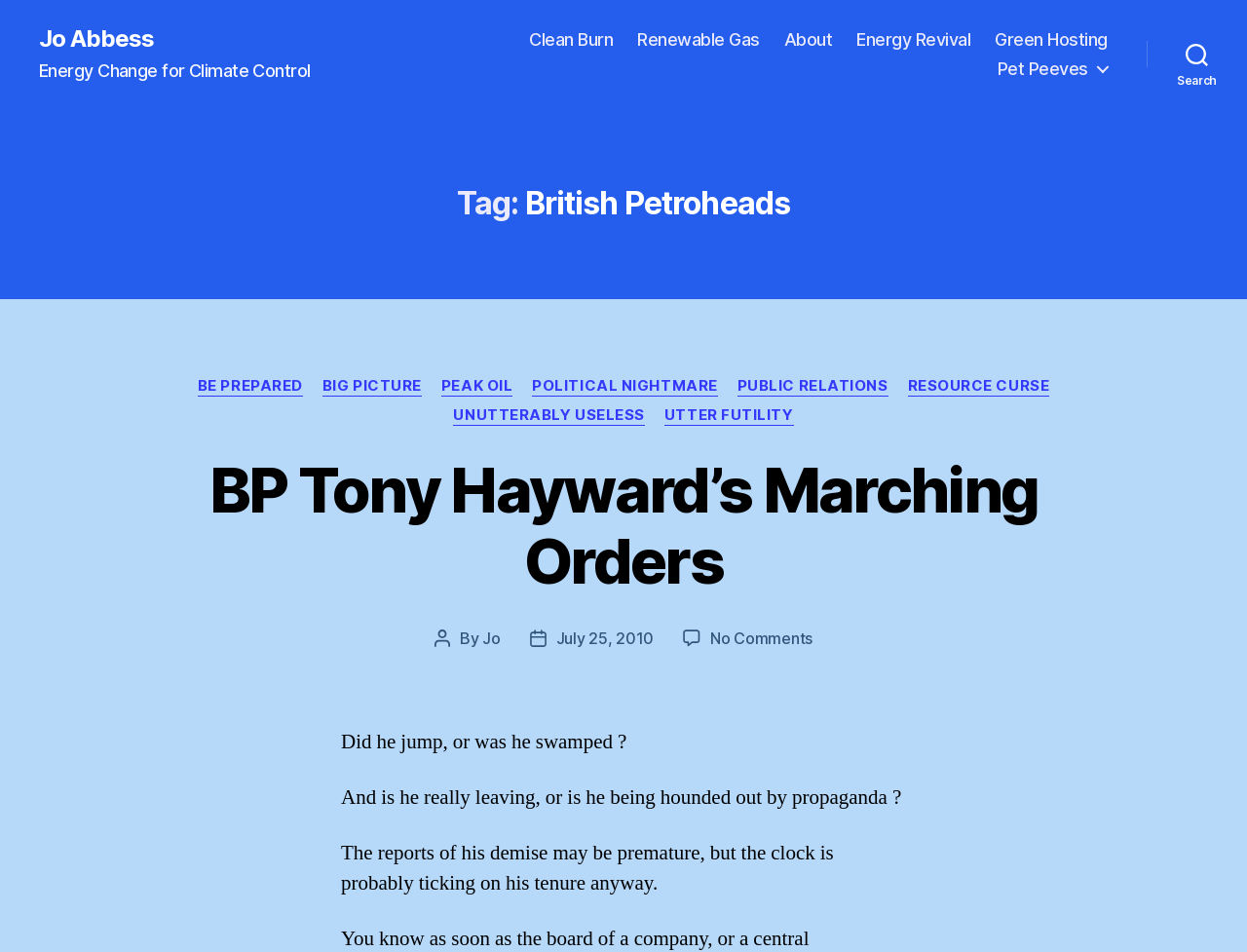What is the category of the post?
Analyze the screenshot and provide a detailed answer to the question.

I found the answer by looking at the categories section, where it lists several categories including 'BIG PICTURE'. Although it's not explicitly stated, based on the context, I infer that the post belongs to the 'BIG PICTURE' category.